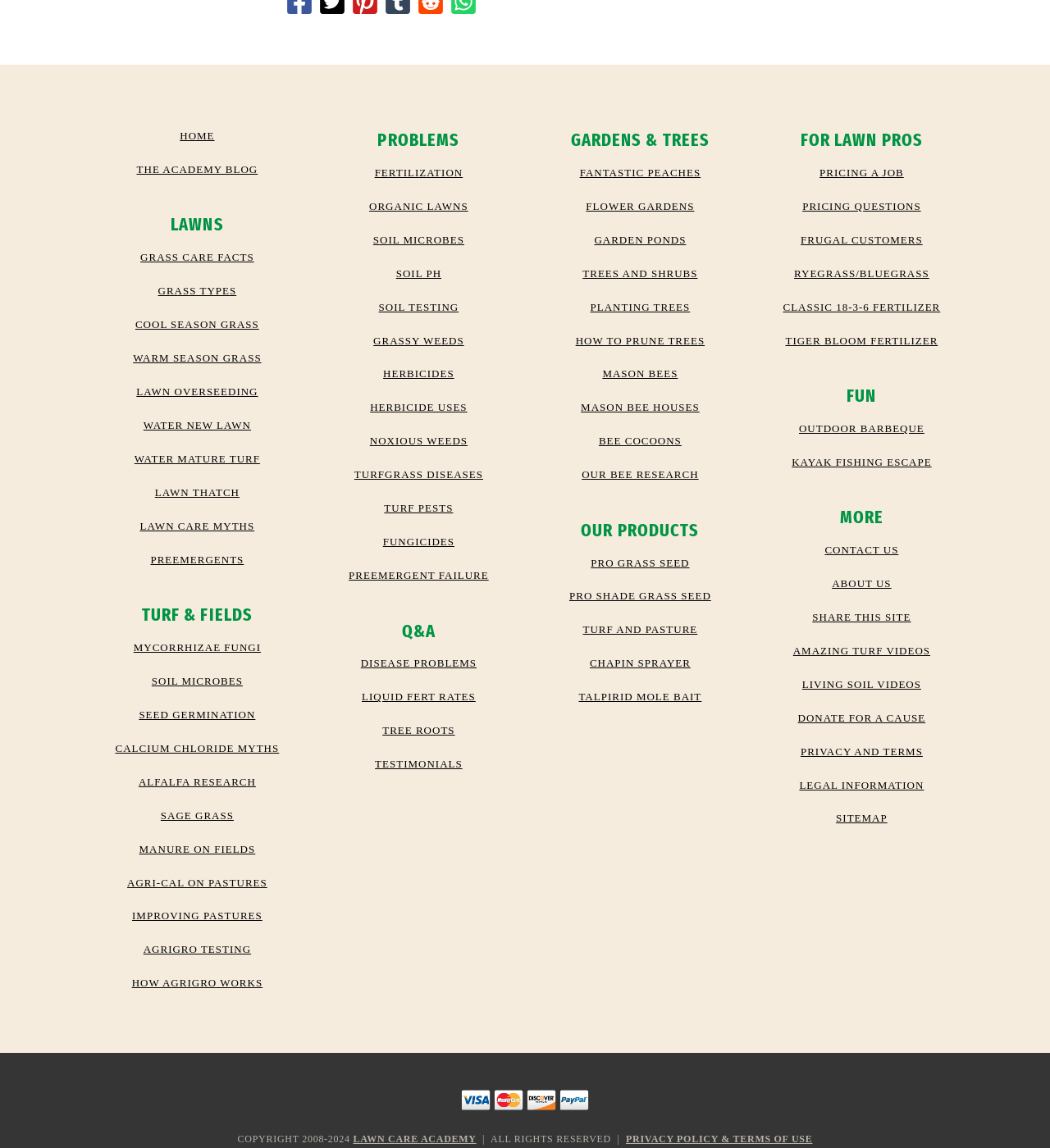Find the bounding box coordinates of the area that needs to be clicked in order to achieve the following instruction: "Click on the 'LAWNS' heading". The coordinates should be specified as four float numbers between 0 and 1, i.e., [left, top, right, bottom].

[0.095, 0.187, 0.281, 0.205]